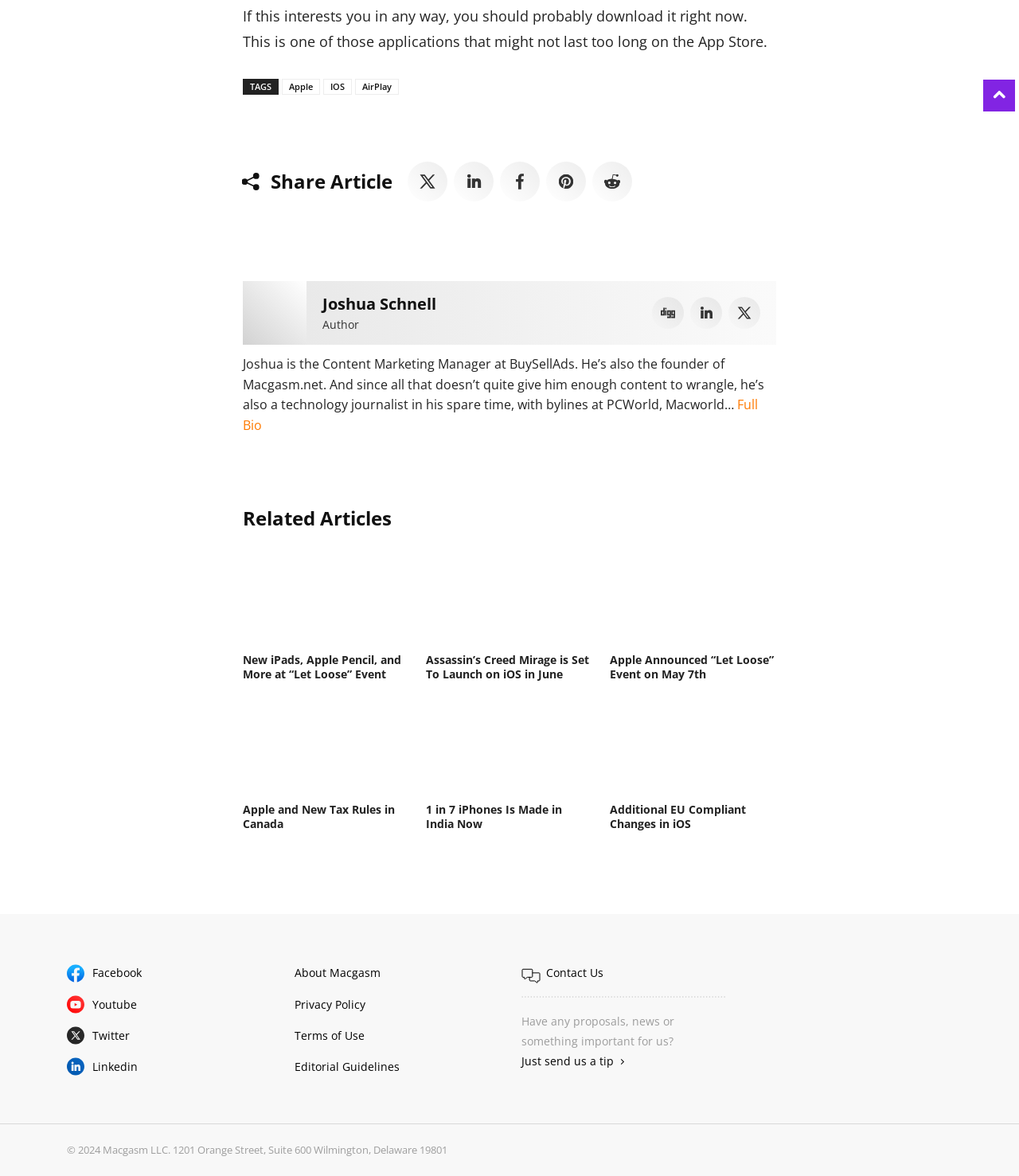Use a single word or phrase to answer the question: 
What is the name of the website?

Macgasm